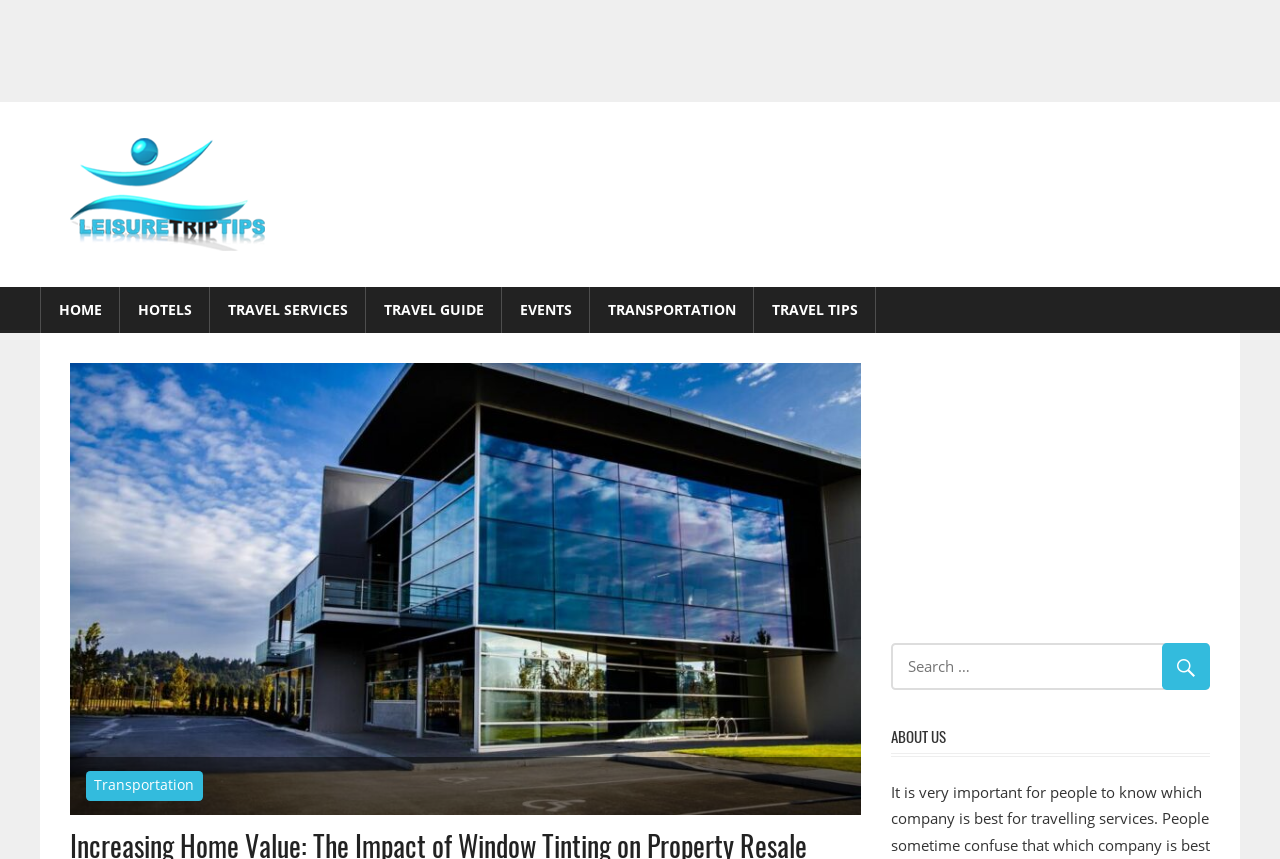Determine the bounding box coordinates for the UI element with the following description: "Transportation". The coordinates should be four float numbers between 0 and 1, represented as [left, top, right, bottom].

[0.067, 0.897, 0.158, 0.932]